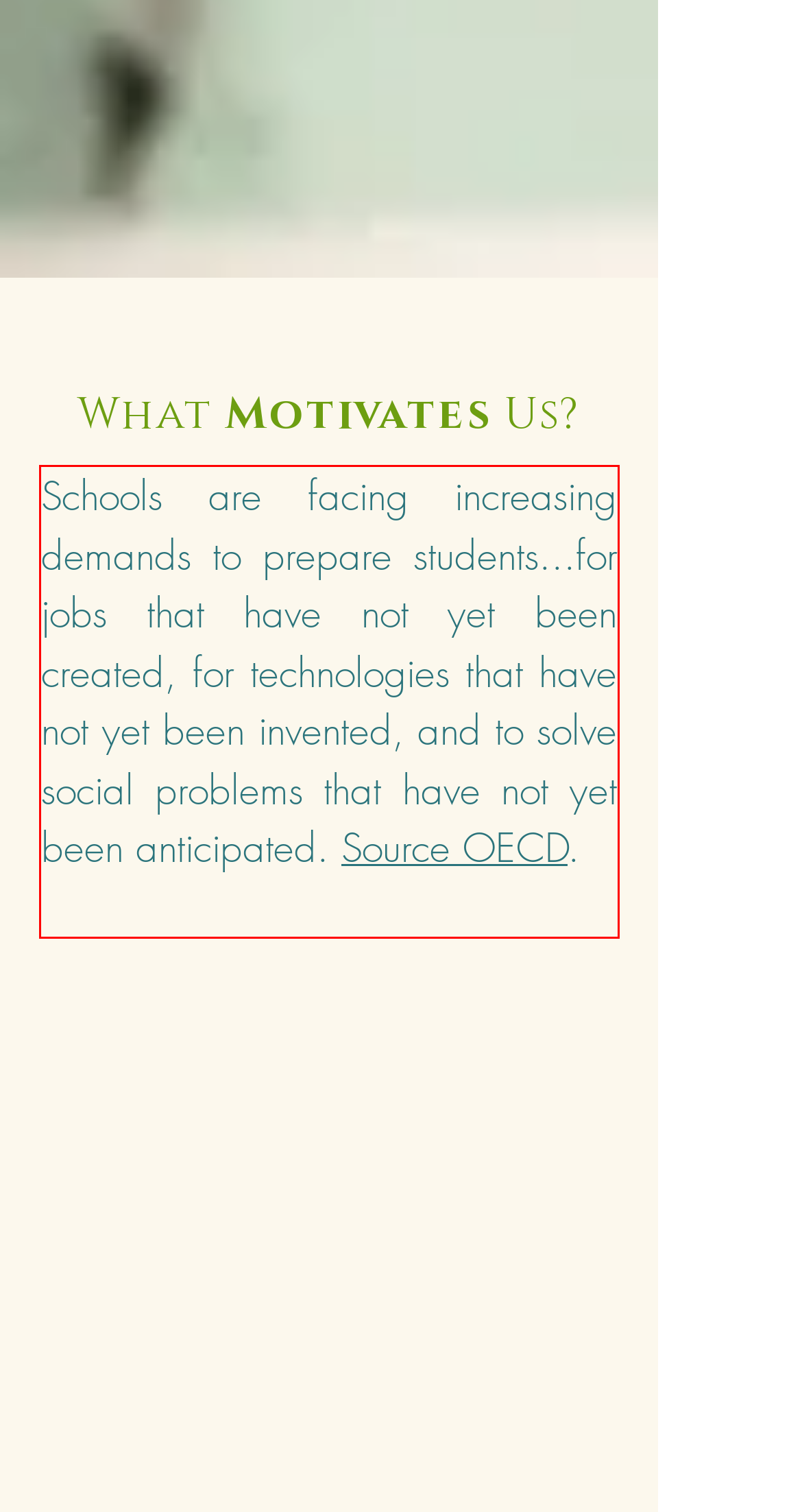The screenshot provided shows a webpage with a red bounding box. Apply OCR to the text within this red bounding box and provide the extracted content.

Schools are facing increasing demands to prepare students...for jobs that have not yet been created, for technologies that have not yet been invented, and to solve social problems that have not yet been anticipated. Source OECD.